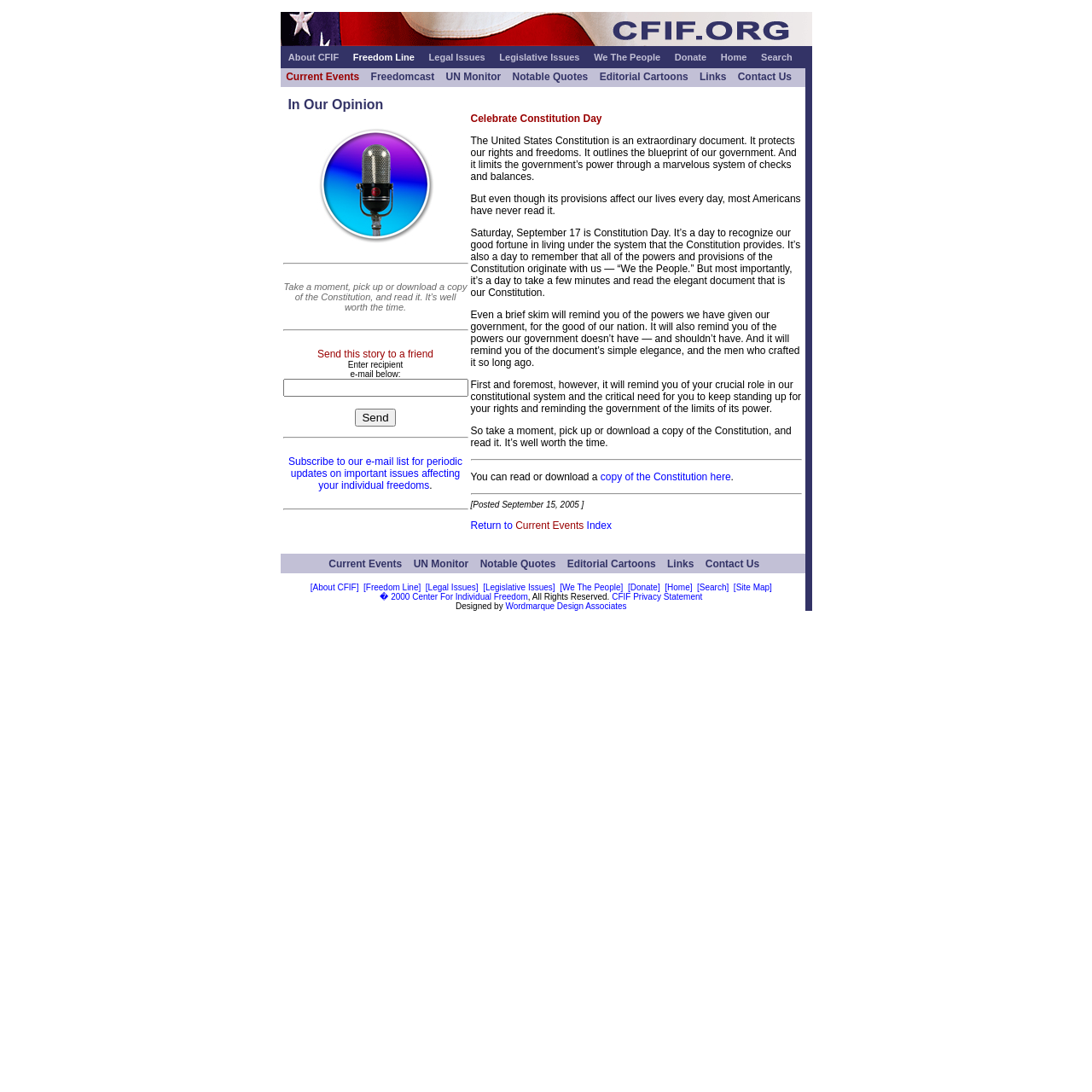Identify the bounding box coordinates of the clickable section necessary to follow the following instruction: "Click the 'Yes, I'm in!' button". The coordinates should be presented as four float numbers from 0 to 1, i.e., [left, top, right, bottom].

None